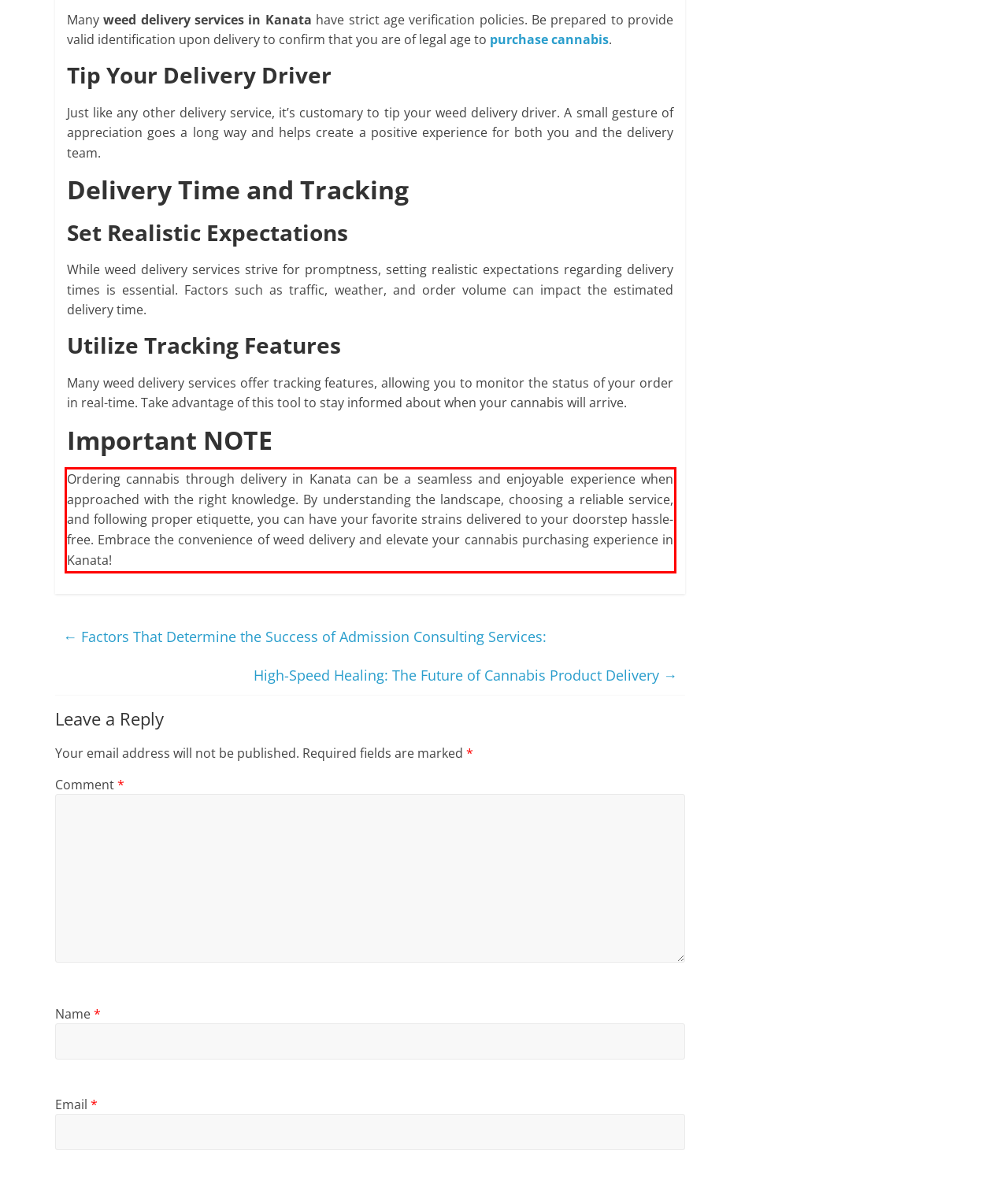Examine the webpage screenshot and use OCR to recognize and output the text within the red bounding box.

Ordering cannabis through delivery in Kanata can be a seamless and enjoyable experience when approached with the right knowledge. By understanding the landscape, choosing a reliable service, and following proper etiquette, you can have your favorite strains delivered to your doorstep hassle-free. Embrace the convenience of weed delivery and elevate your cannabis purchasing experience in Kanata!